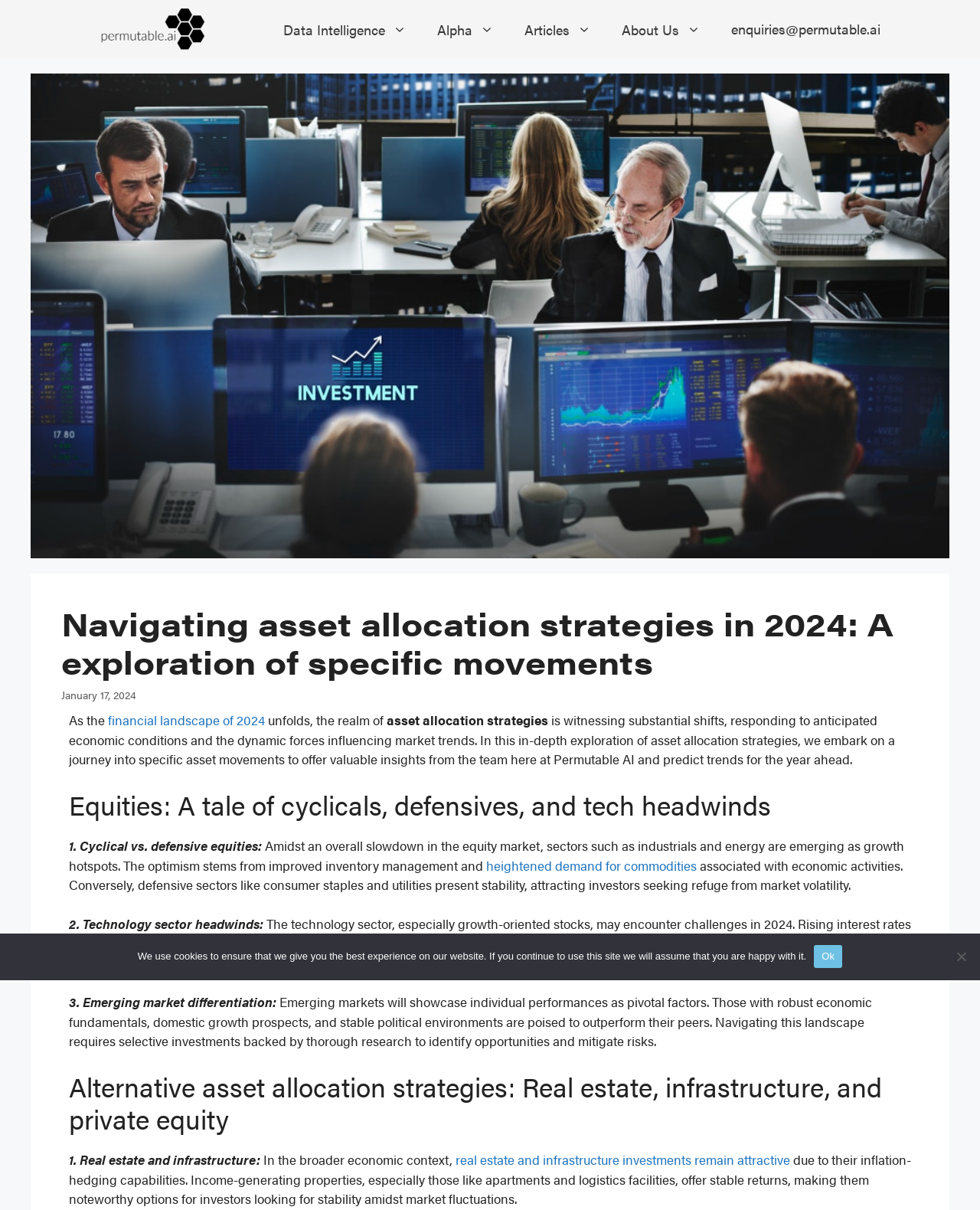Given the webpage screenshot and the description, determine the bounding box coordinates (top-left x, top-left y, bottom-right x, bottom-right y) that define the location of the UI element matching this description: financial landscape of 2024

[0.11, 0.588, 0.27, 0.603]